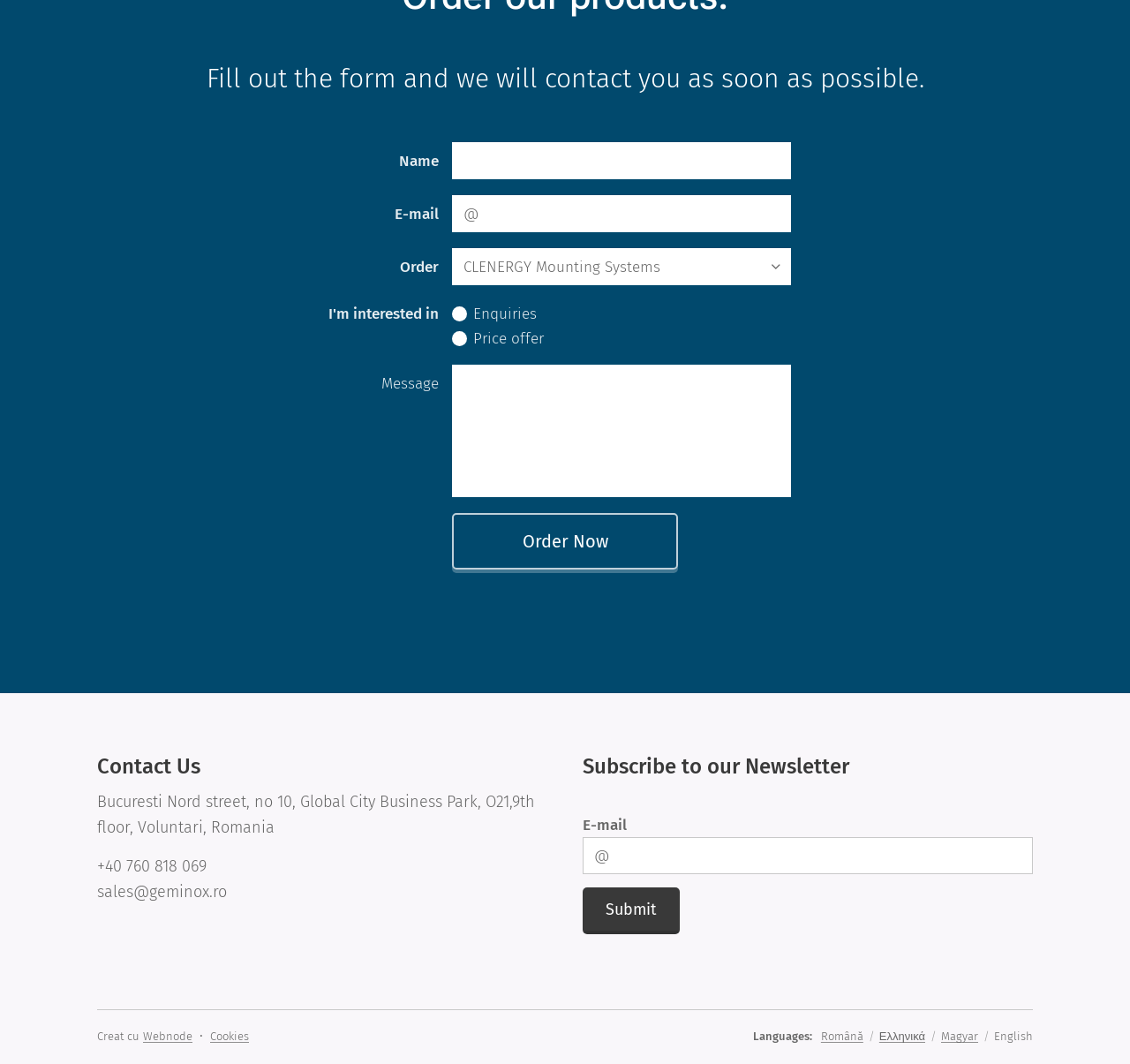Locate the bounding box coordinates of the element that needs to be clicked to carry out the instruction: "Fill in the name field". The coordinates should be given as four float numbers ranging from 0 to 1, i.e., [left, top, right, bottom].

[0.4, 0.133, 0.7, 0.168]